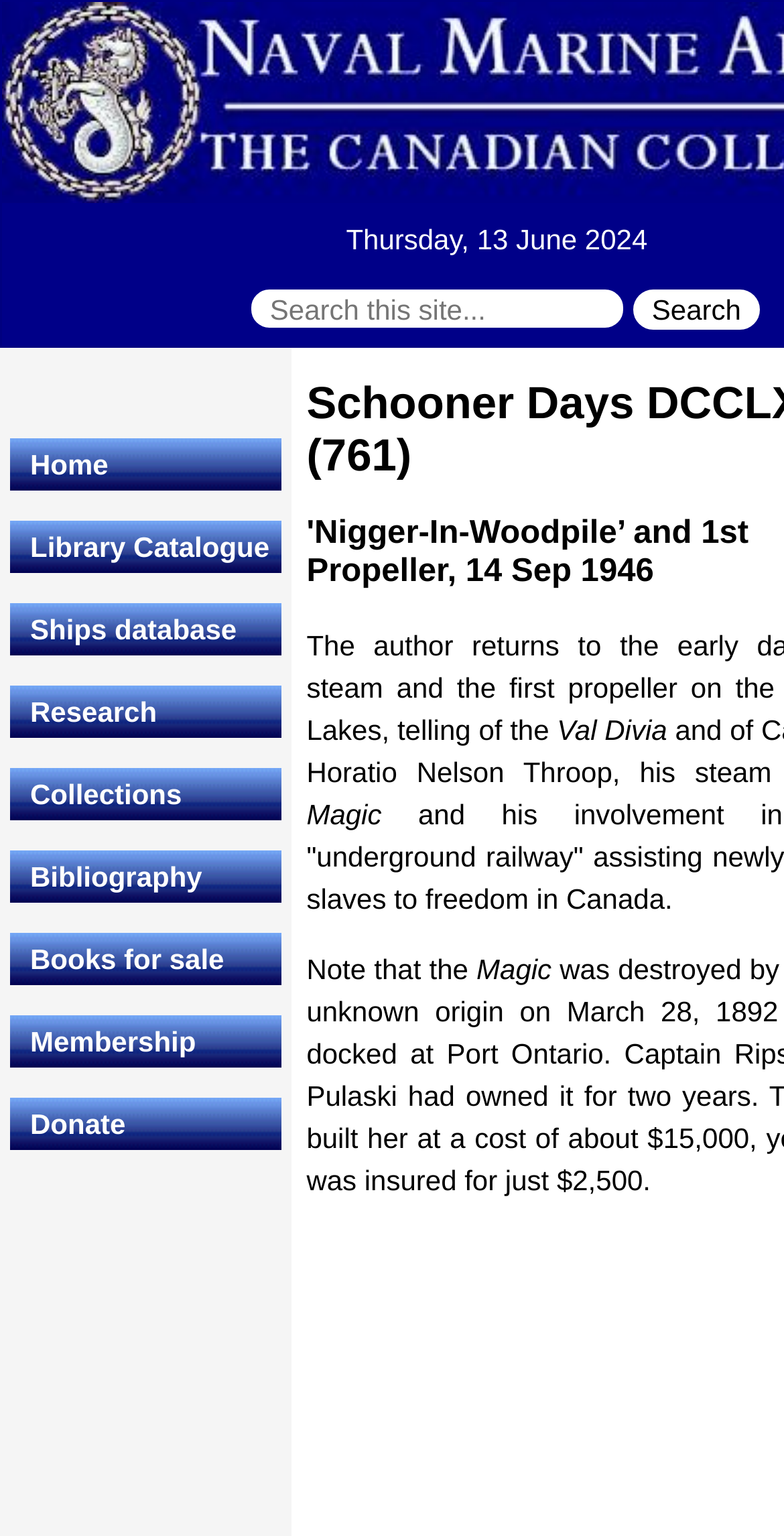Pinpoint the bounding box coordinates for the area that should be clicked to perform the following instruction: "Search through site content".

[0.319, 0.187, 0.798, 0.215]